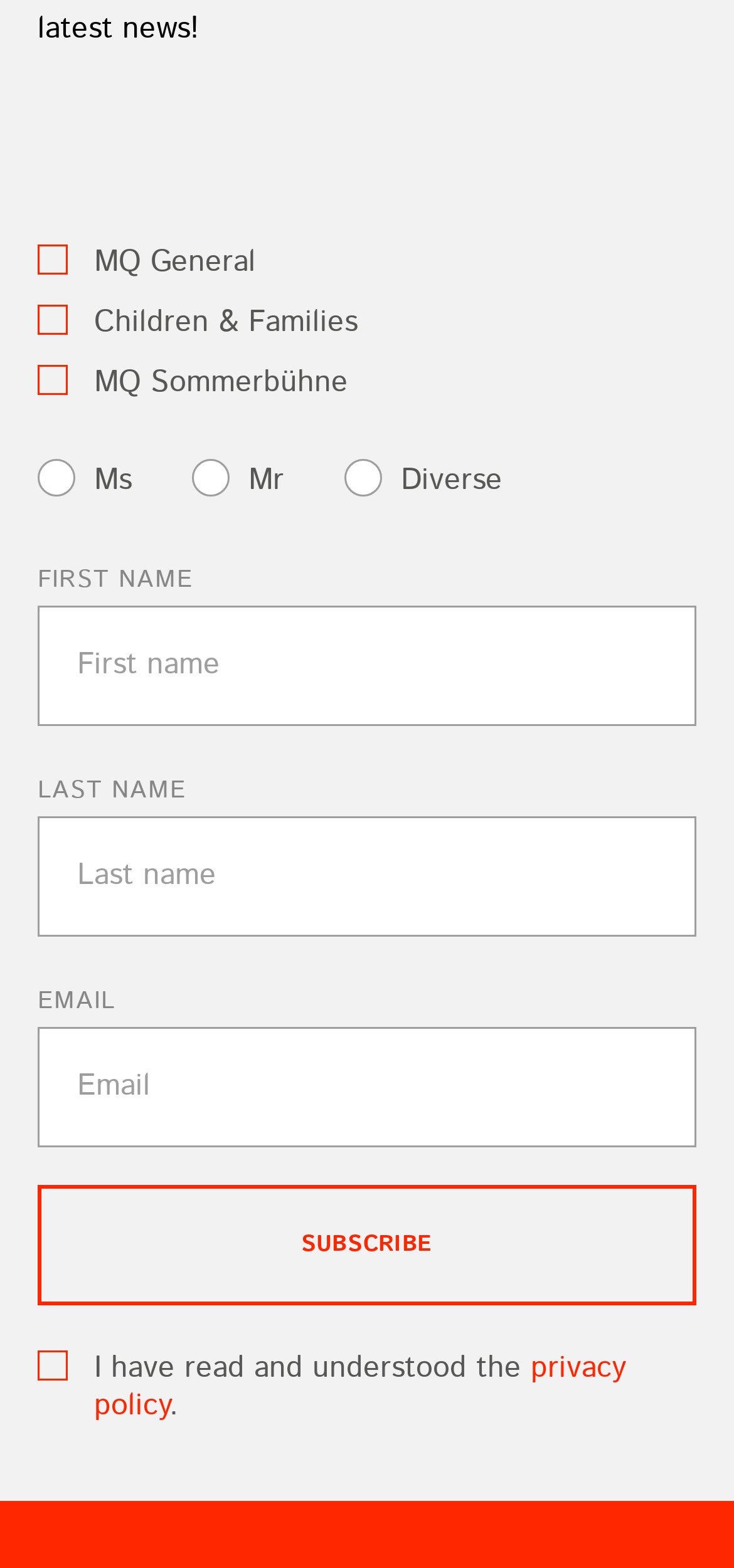Highlight the bounding box coordinates of the element you need to click to perform the following instruction: "View privacy policy."

[0.128, 0.858, 0.854, 0.91]